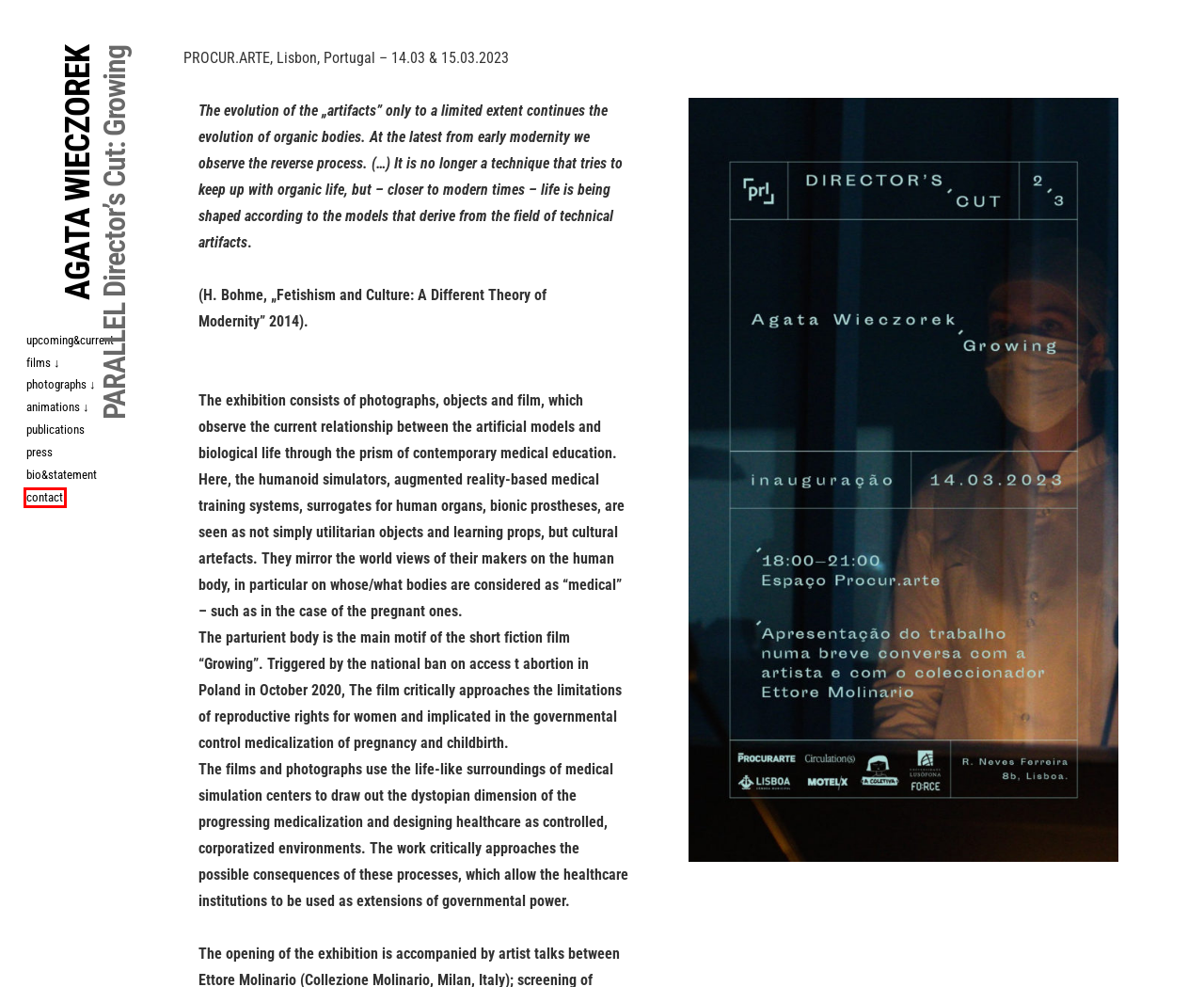Inspect the provided webpage screenshot, concentrating on the element within the red bounding box. Select the description that best represents the new webpage after you click the highlighted element. Here are the candidates:
A. Utopias Lahti Visual Arts Festival – AGATA WIECZOREK
B. Press – AGATA WIECZOREK
C. upcoming&current – AGATA WIECZOREK
D. Growing awarded at WENCH International Film Festival – AGATA WIECZOREK
E. AGATA WIECZOREK – Photography
F. Publications – AGATA WIECZOREK
G. Bio / Statement – AGATA WIECZOREK
H. Contact – AGATA WIECZOREK

H